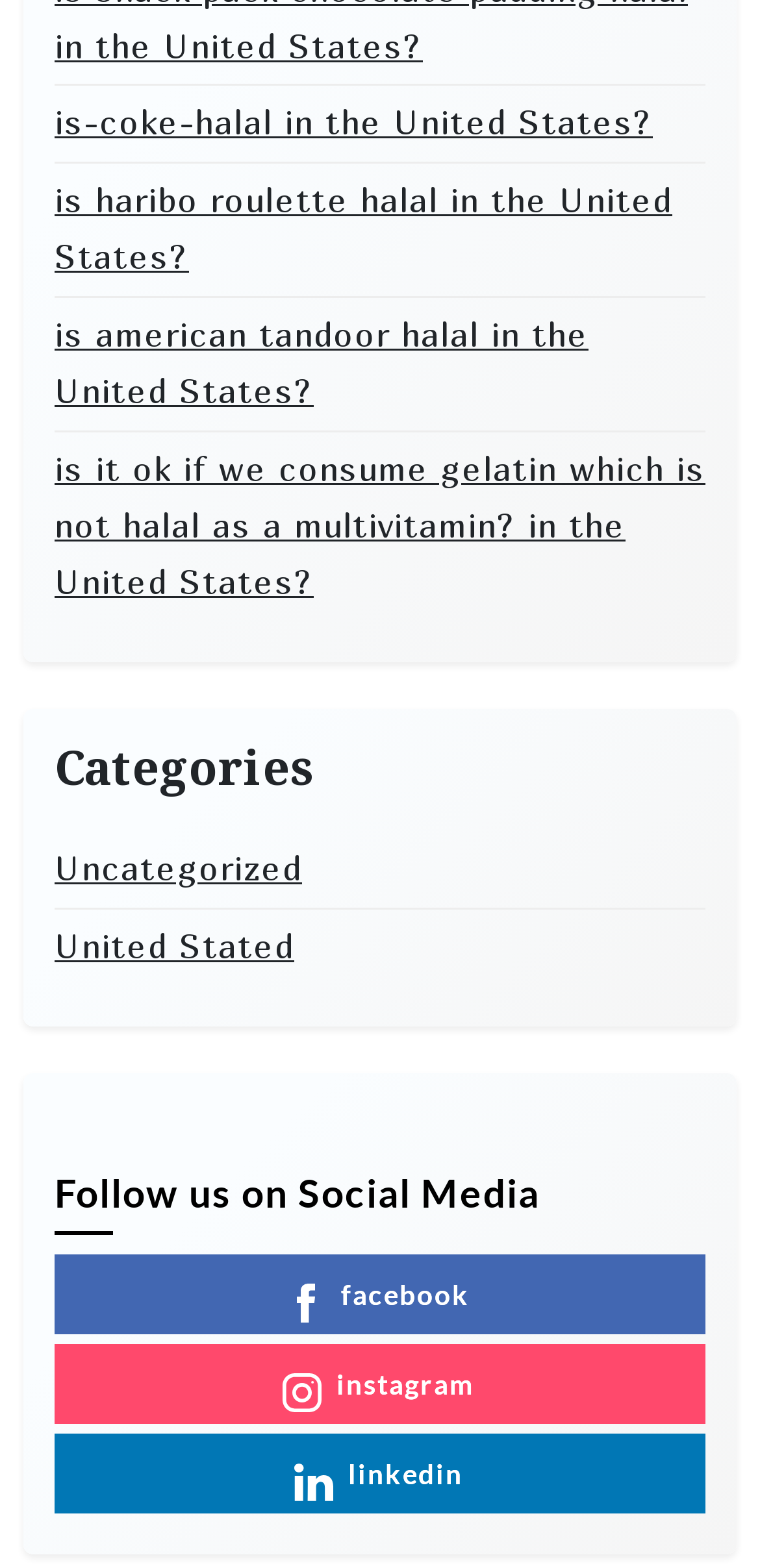Please locate the bounding box coordinates of the element that needs to be clicked to achieve the following instruction: "Click on 'is-coke-halal in the United States?'". The coordinates should be four float numbers between 0 and 1, i.e., [left, top, right, bottom].

[0.072, 0.061, 0.859, 0.097]